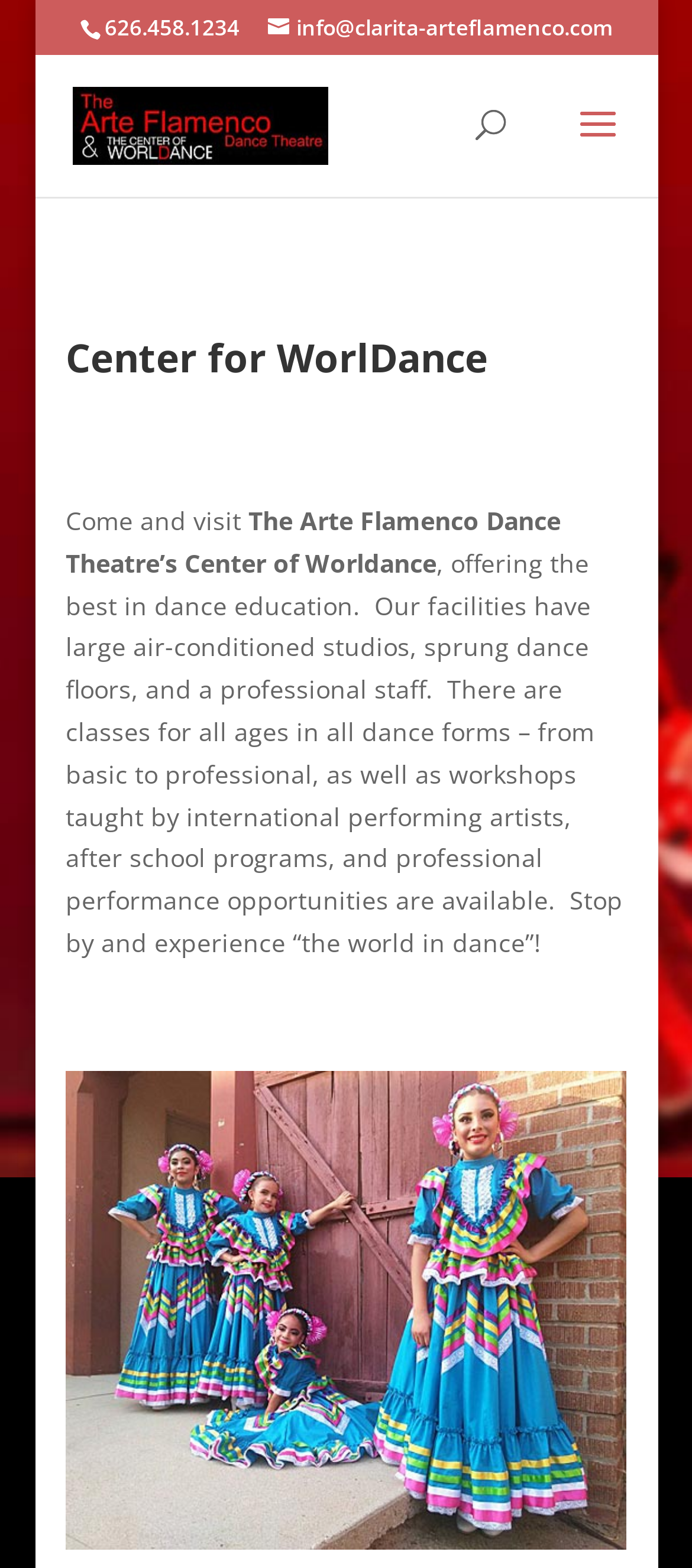Identify the bounding box coordinates for the UI element described as follows: info@clarita-arteflamenco.com. Use the format (top-left x, top-left y, bottom-right x, bottom-right y) and ensure all values are floating point numbers between 0 and 1.

[0.387, 0.008, 0.885, 0.027]